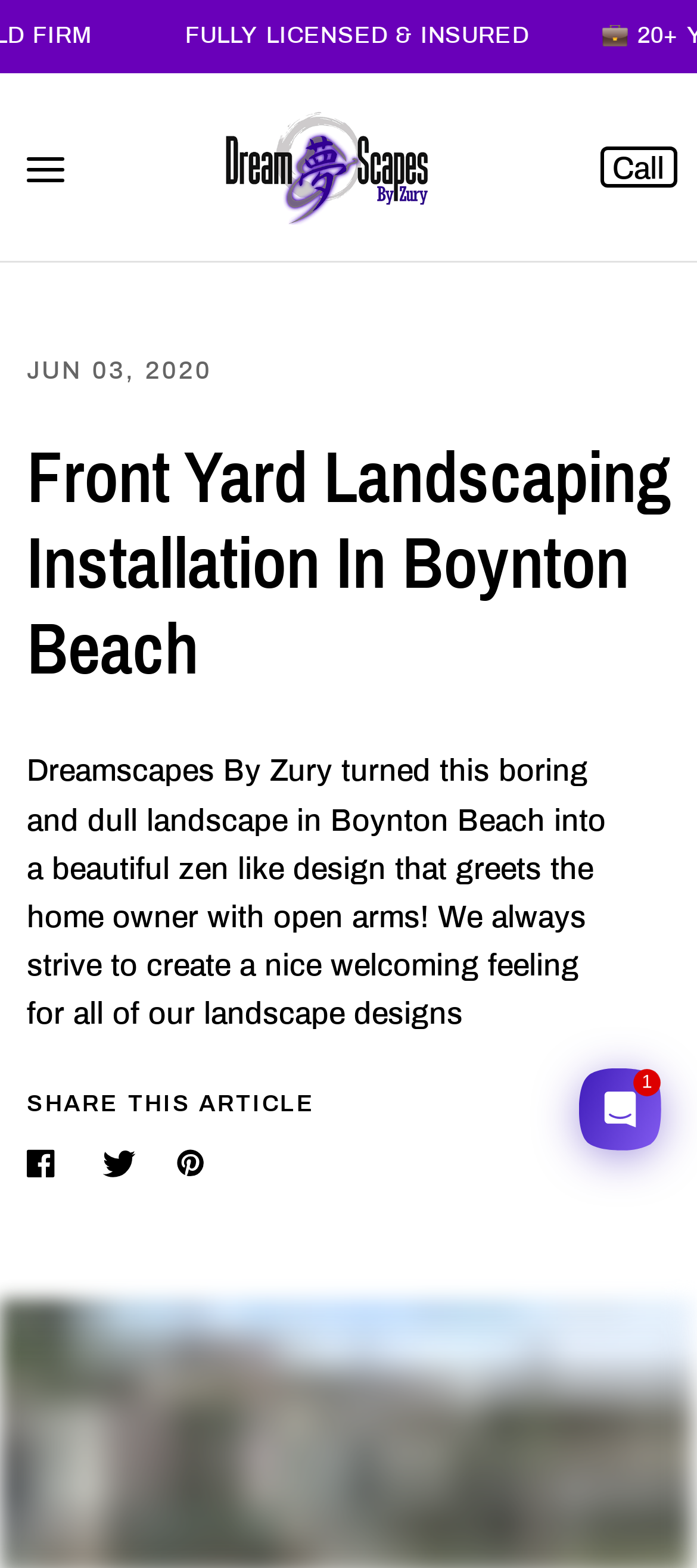What is the purpose of the 'SHARE THIS ARTICLE' button?
Answer the question with a detailed and thorough explanation.

The answer can be found in the StaticText element with the text 'SHARE THIS ARTICLE' which is located in the middle of the webpage, indicating that the purpose of the button is to share the article.